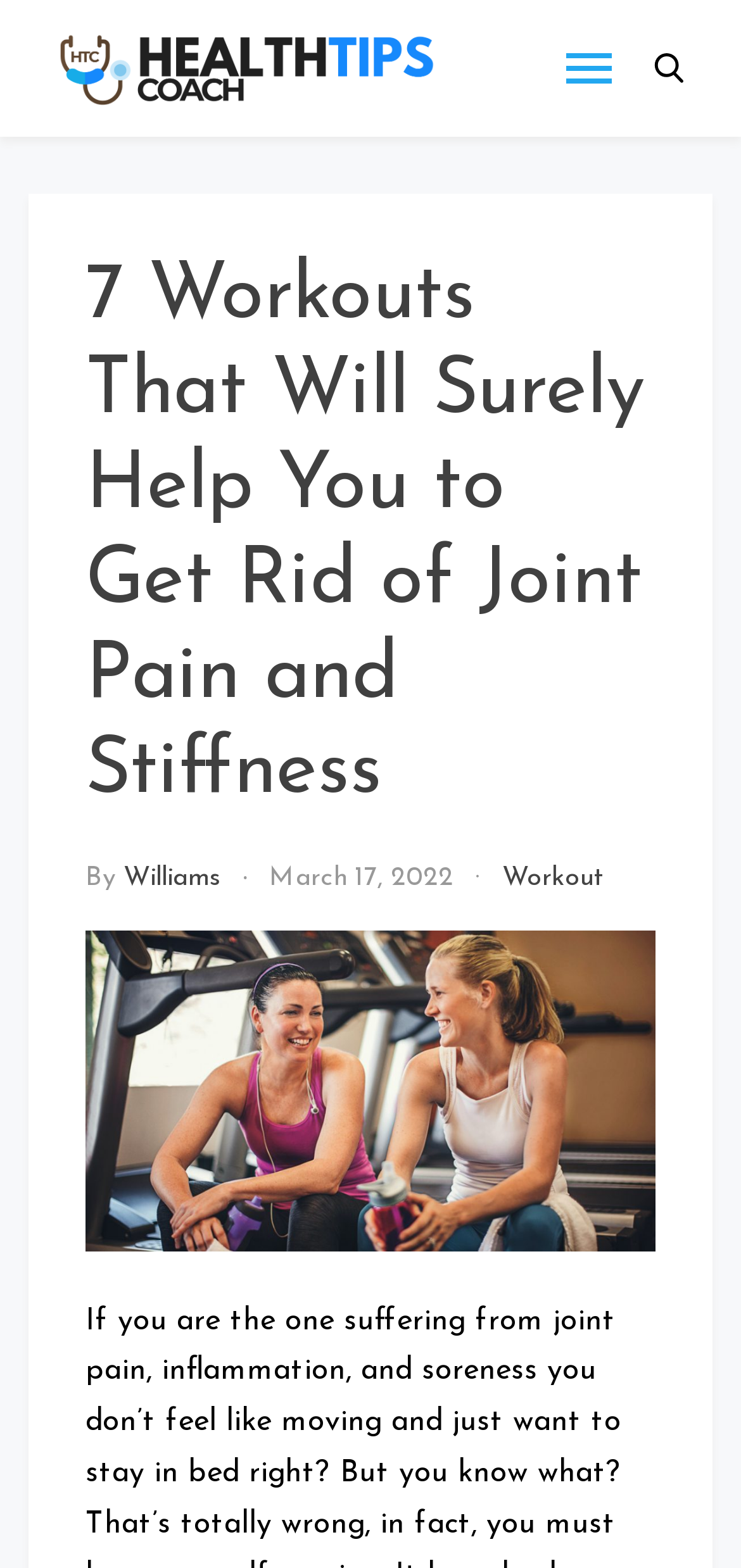Provide a short answer using a single word or phrase for the following question: 
When was the article published?

March 17, 2022